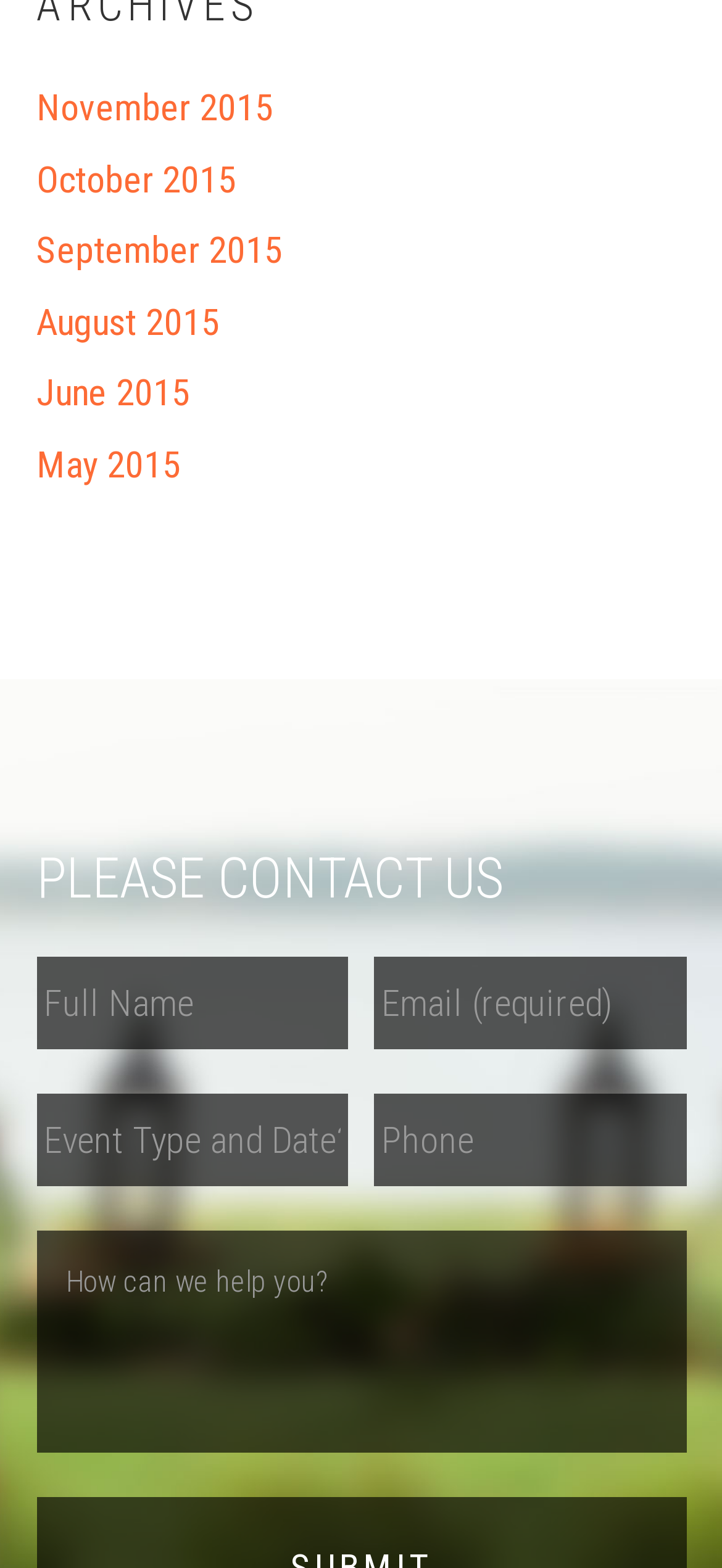Determine the bounding box coordinates of the region to click in order to accomplish the following instruction: "enter name". Provide the coordinates as four float numbers between 0 and 1, specifically [left, top, right, bottom].

[0.05, 0.61, 0.482, 0.669]